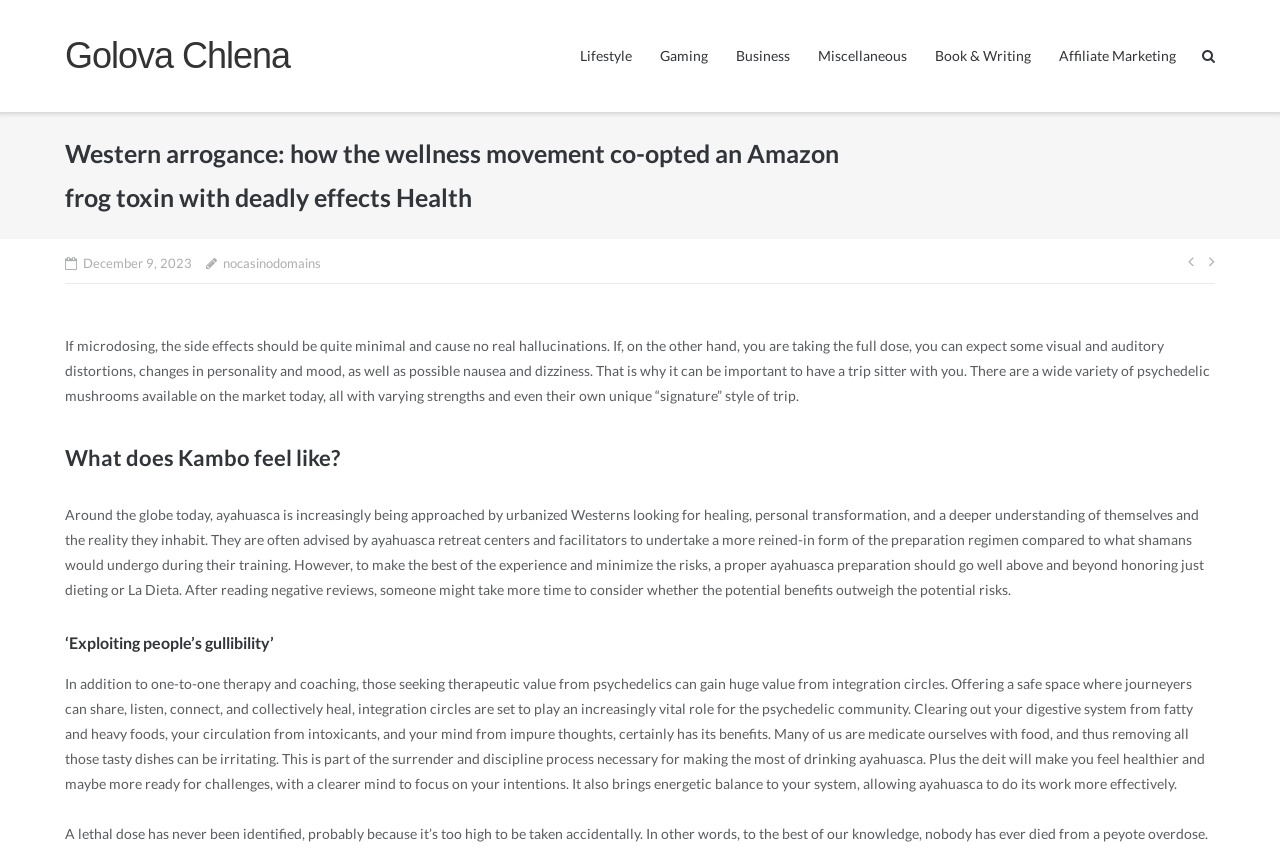Identify the bounding box of the UI element described as follows: "Affiliate Marketing". Provide the coordinates as four float numbers in the range of 0 to 1 [left, top, right, bottom].

[0.827, 0.0, 0.919, 0.132]